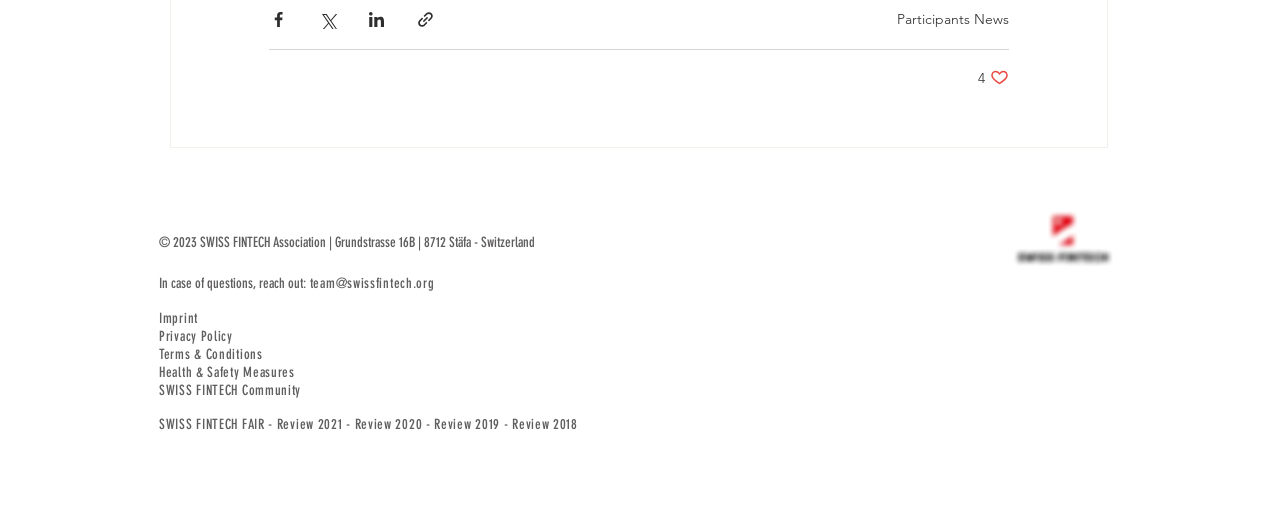Determine the bounding box coordinates of the region to click in order to accomplish the following instruction: "Share via Facebook". Provide the coordinates as four float numbers between 0 and 1, specifically [left, top, right, bottom].

[0.21, 0.018, 0.225, 0.054]